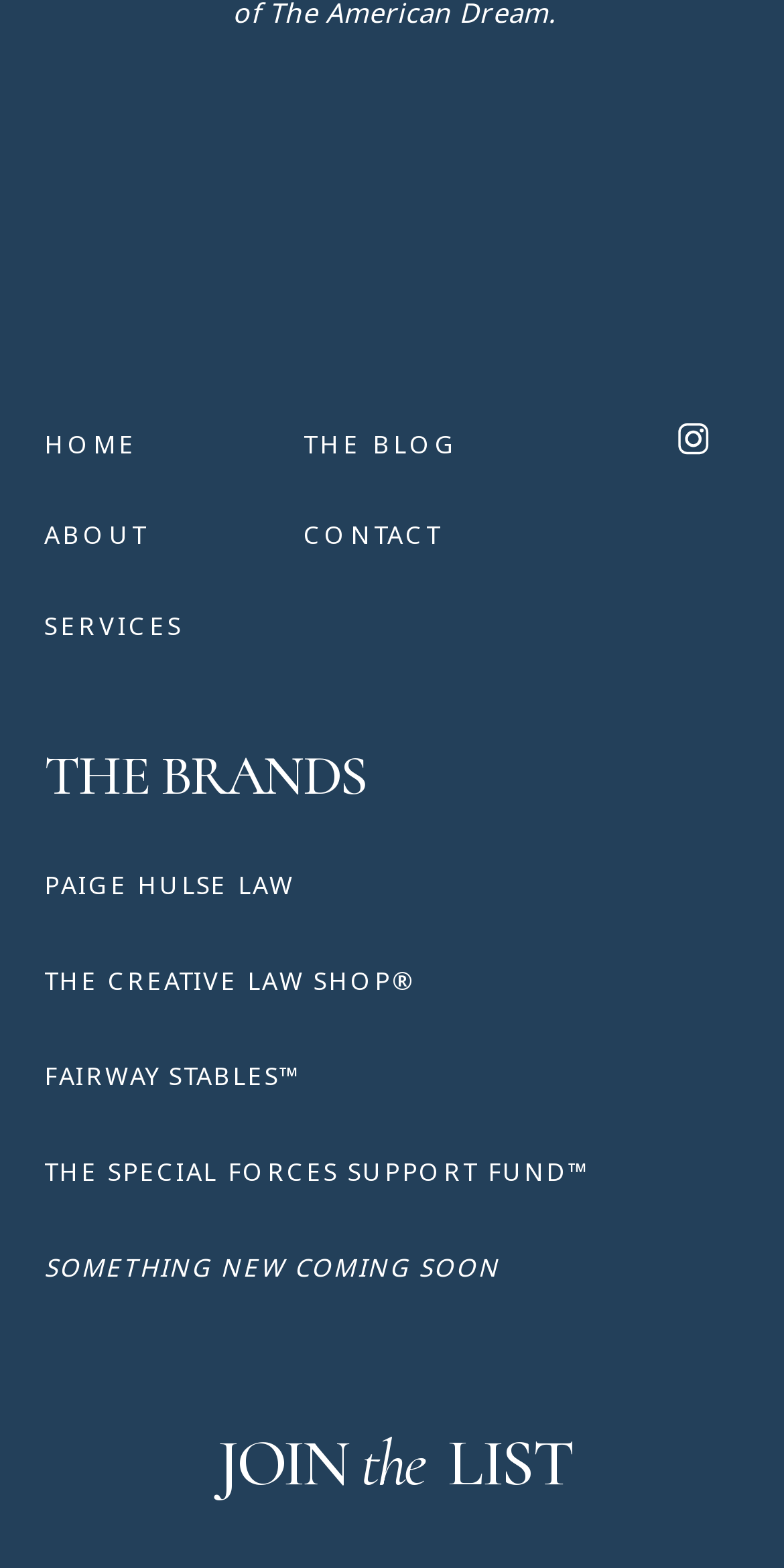Locate the bounding box of the UI element based on this description: "PAIGE HULSE LAW". Provide four float numbers between 0 and 1 as [left, top, right, bottom].

[0.056, 0.548, 0.744, 0.579]